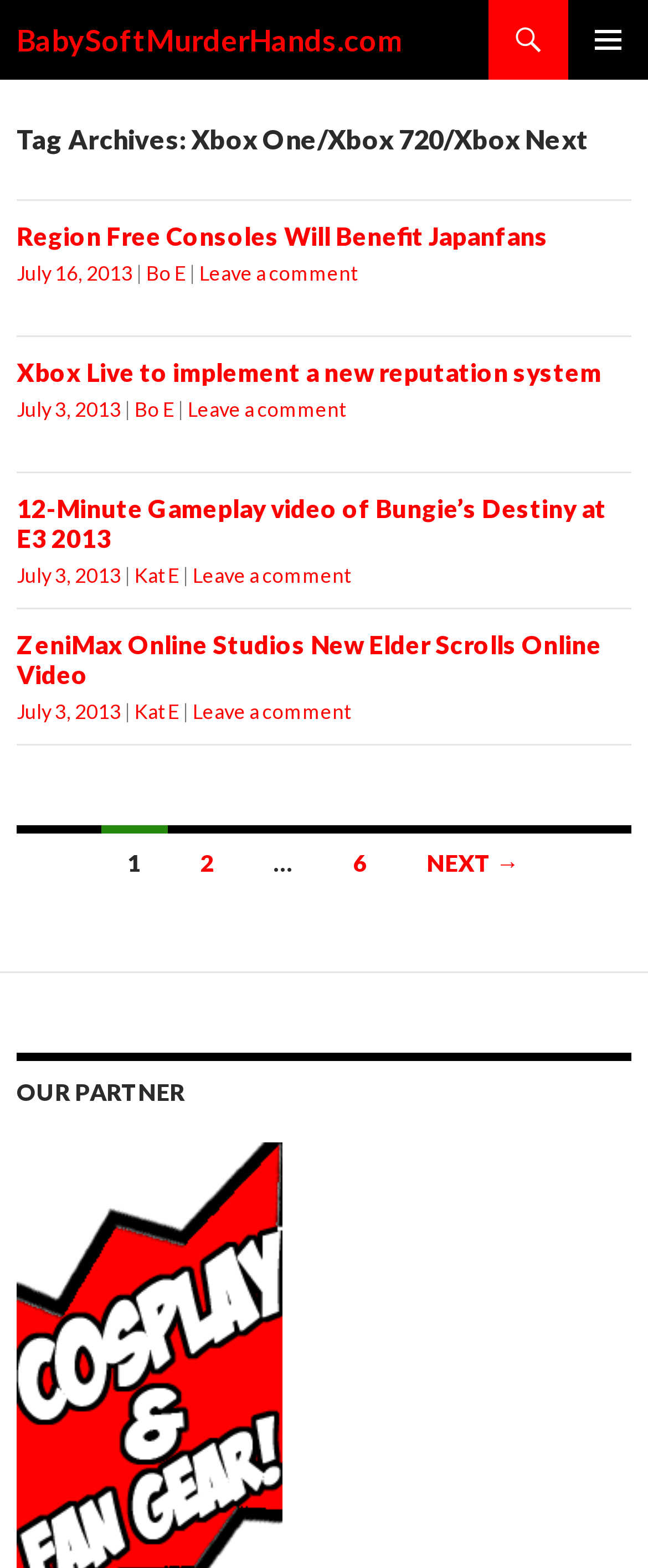Find and indicate the bounding box coordinates of the region you should select to follow the given instruction: "View the next page".

[0.617, 0.526, 0.842, 0.569]